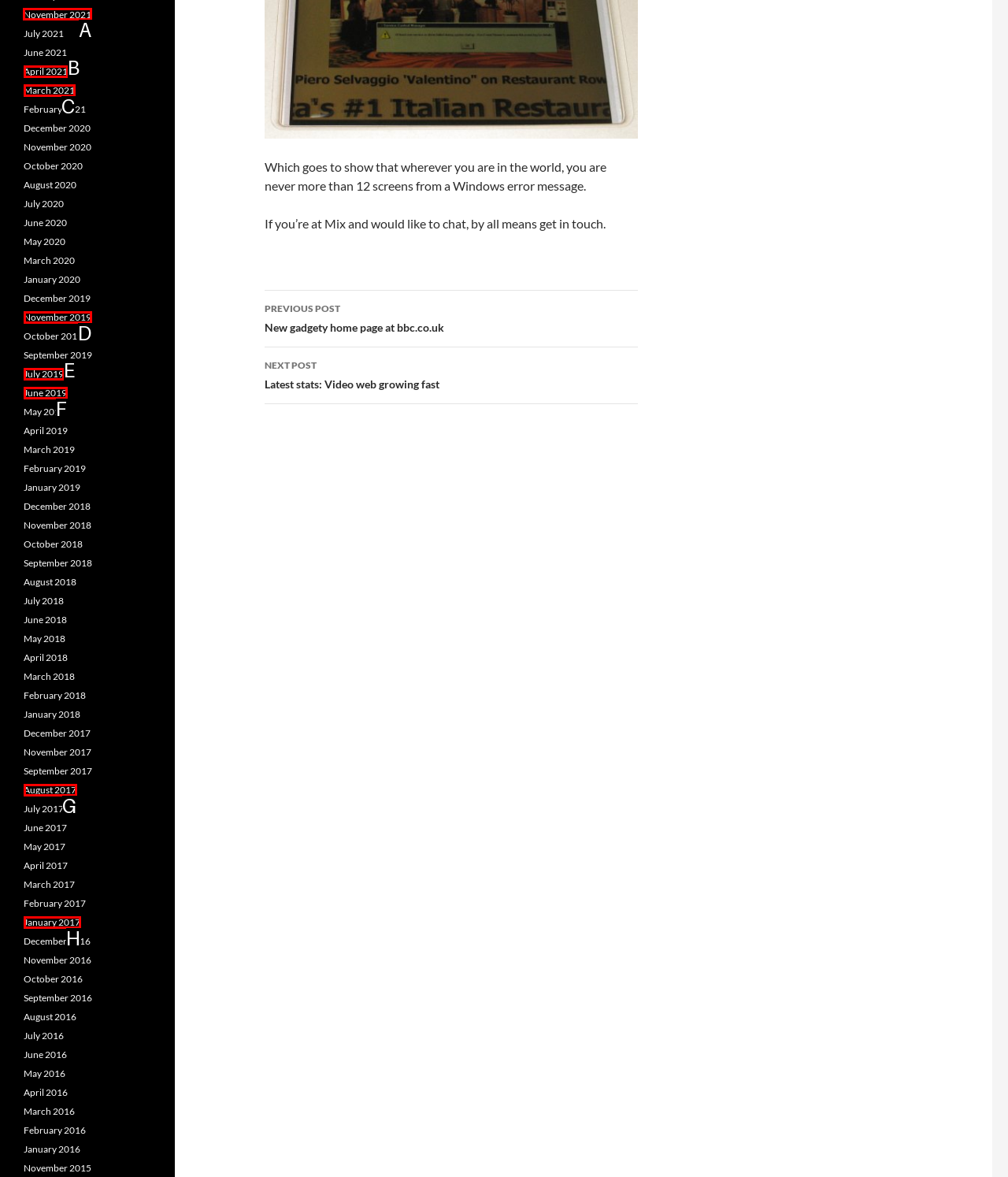Tell me which one HTML element I should click to complete the following task: Click on the 'November 2021' link Answer with the option's letter from the given choices directly.

A